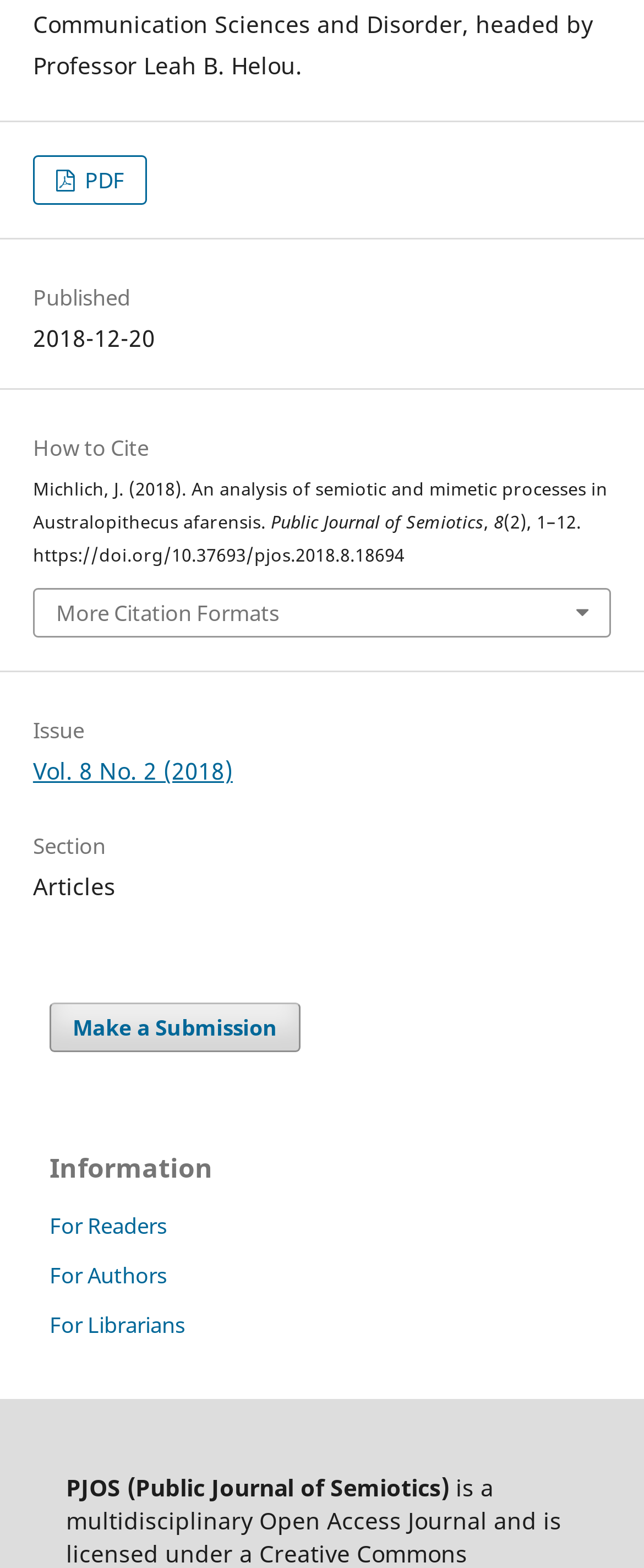How many citation formats are available?
Respond to the question with a single word or phrase according to the image.

More than one